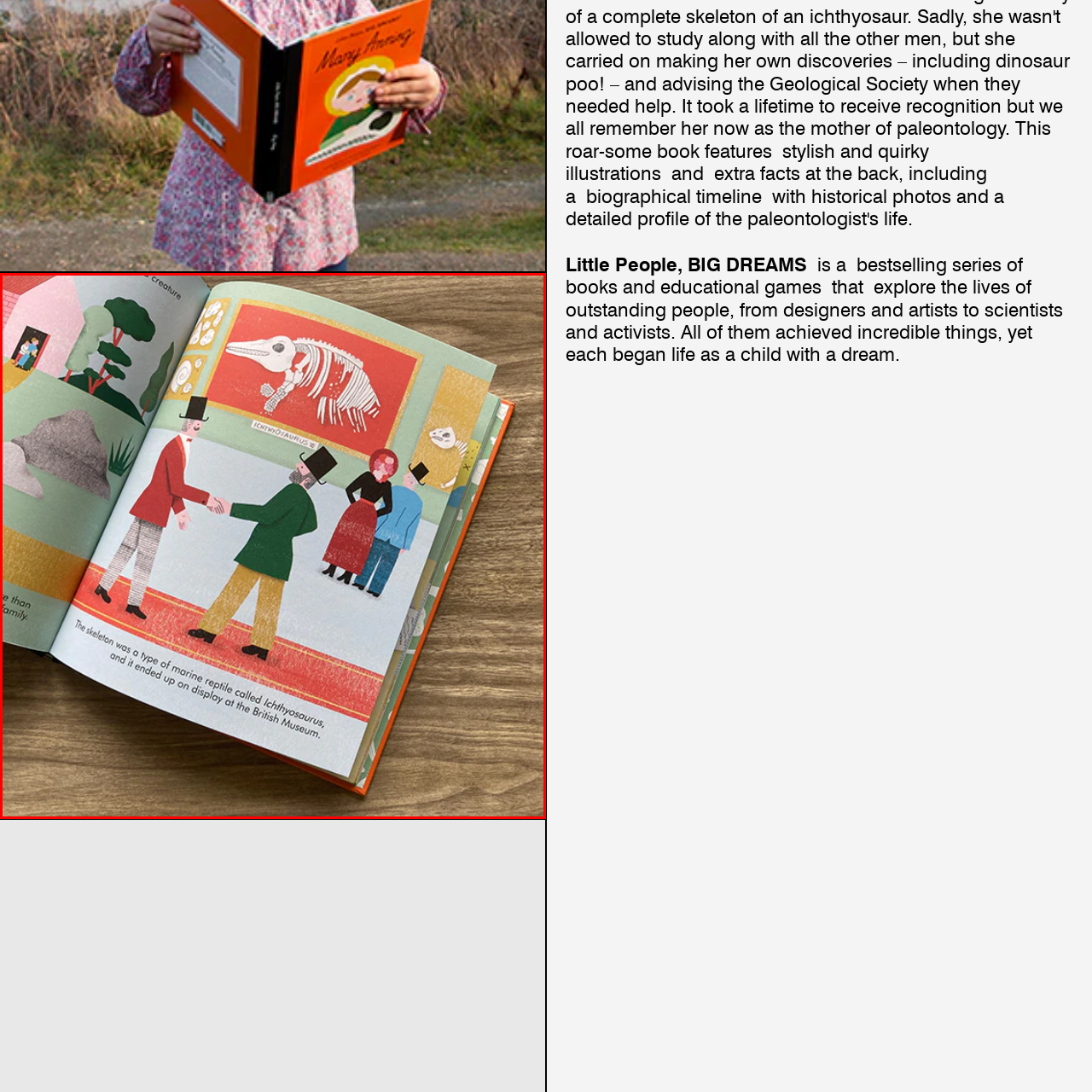Explain comprehensively what is shown in the image marked by the red outline.

This colorful illustration from the book "Mary Anning (Little People, BIG DREAMS)" depicts a scene in a natural history museum. Two well-dressed gentlemen, one in a green jacket and the other in a red, are shaking hands in front of a display featuring a large Ichthyosaurus skeleton, highlighted on the wall. In the background, a woman in a red dress with a black jacket observes the scene, while another figure in a top hat stands beside her, engaged in conversation. The artwork is vibrant and playful, encapsulating a moment of scientific discovery and camaraderie among enthusiasts of paleontology. Below the illustration, a caption provides context about the Ichthyosaurus, describing it as a marine reptile whose skeleton is displayed at the British Museum.